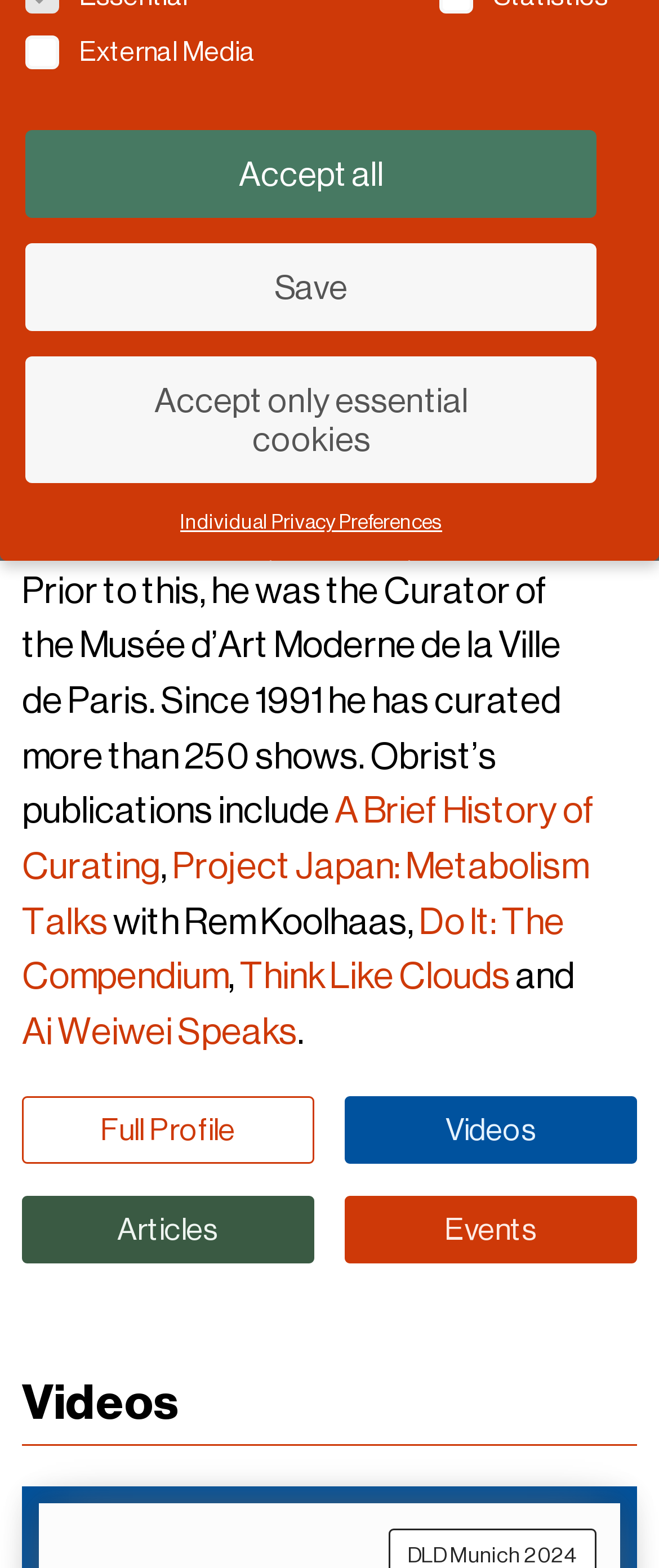Given the element description, predict the bounding box coordinates in the format (top-left x, top-left y, bottom-right x, bottom-right y). Make sure all values are between 0 and 1. Here is the element description: parent_node: Comment name="comment"

None